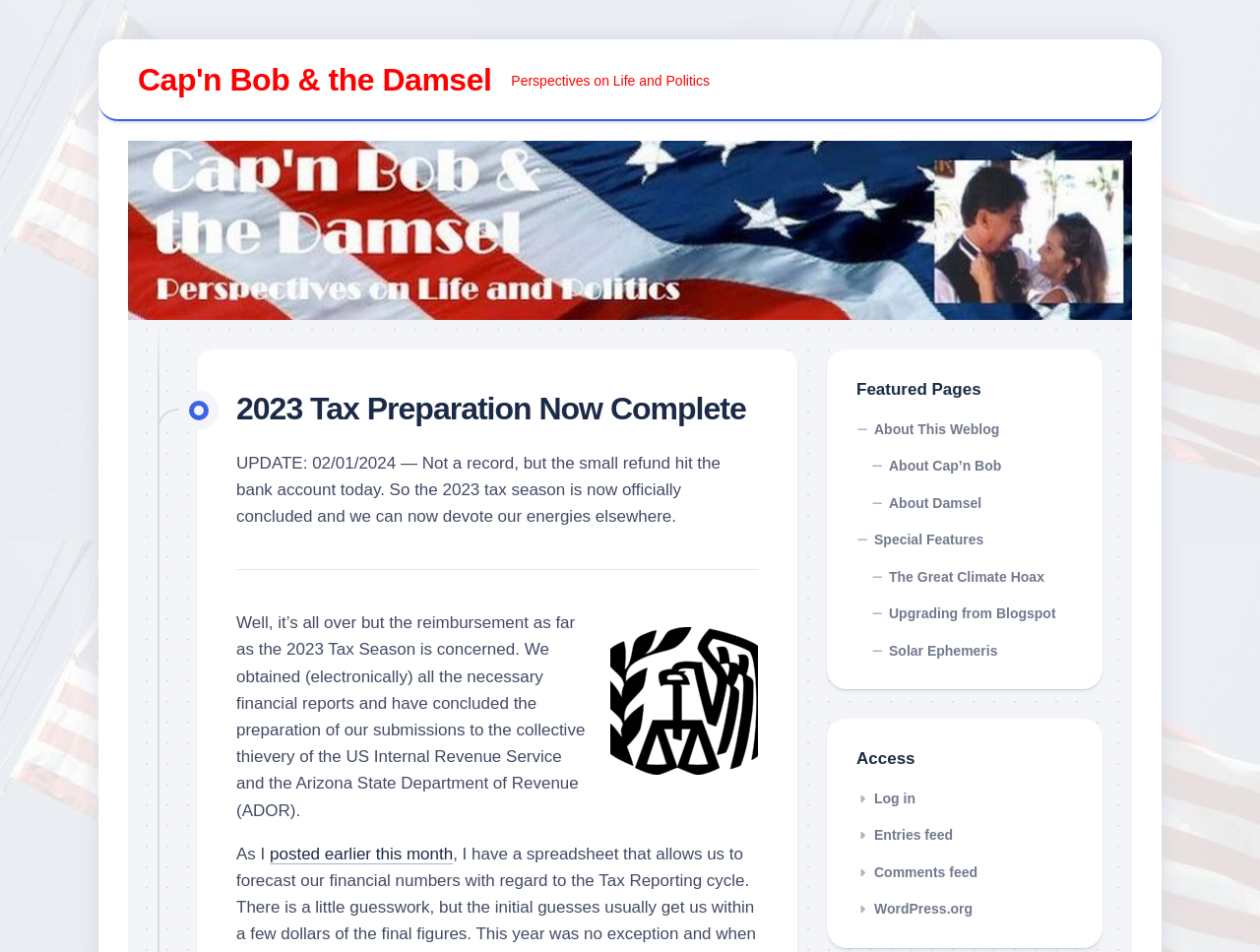Consider the image and give a detailed and elaborate answer to the question: 
What is the name of the weblog?

The name of the weblog can be determined by looking at the top-left corner of the webpage, where the link 'Cap'n Bob & the Damsel' is located. This link is likely the title of the weblog.